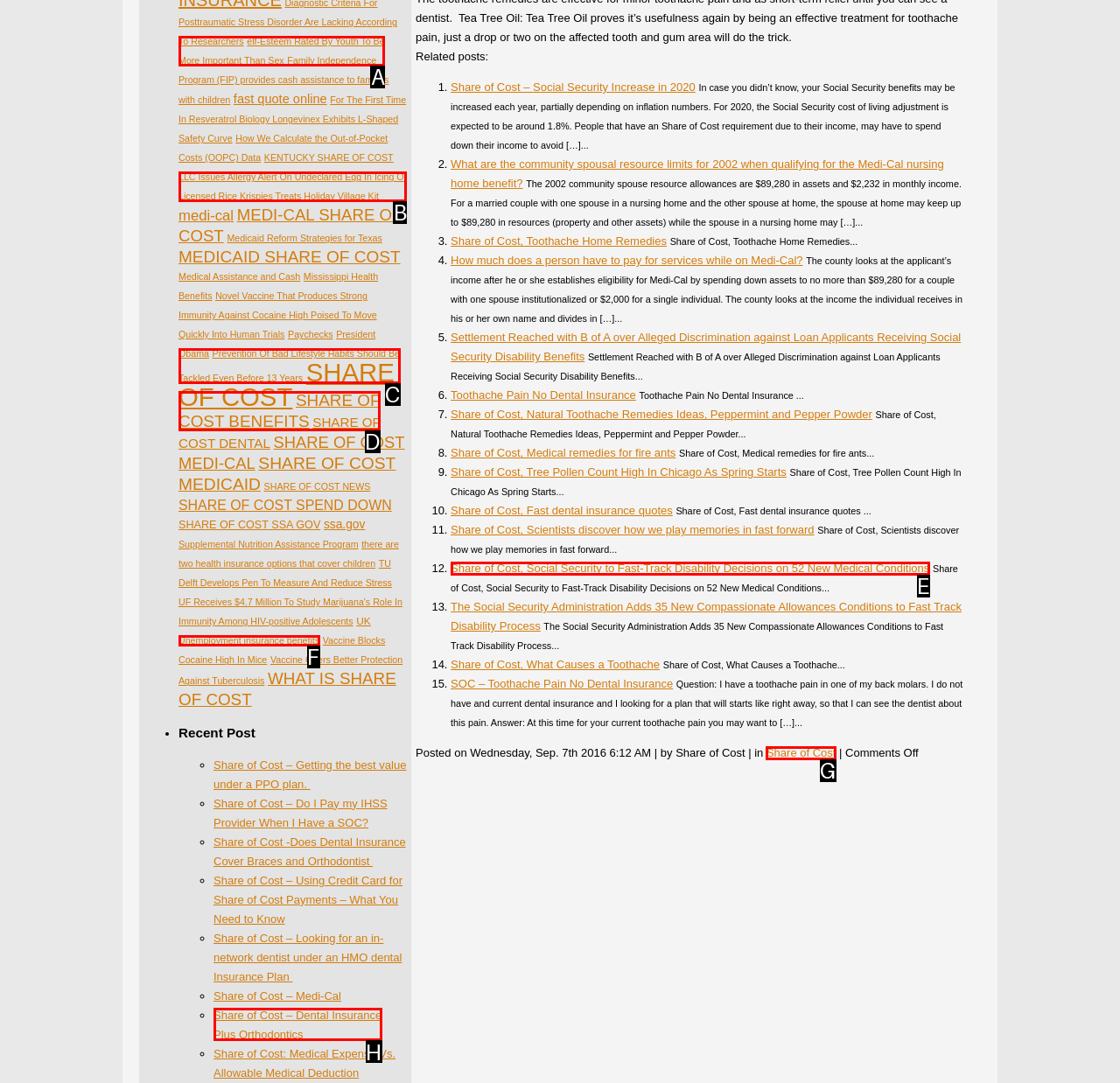Select the letter that corresponds to this element description: Share of Cost
Answer with the letter of the correct option directly.

G